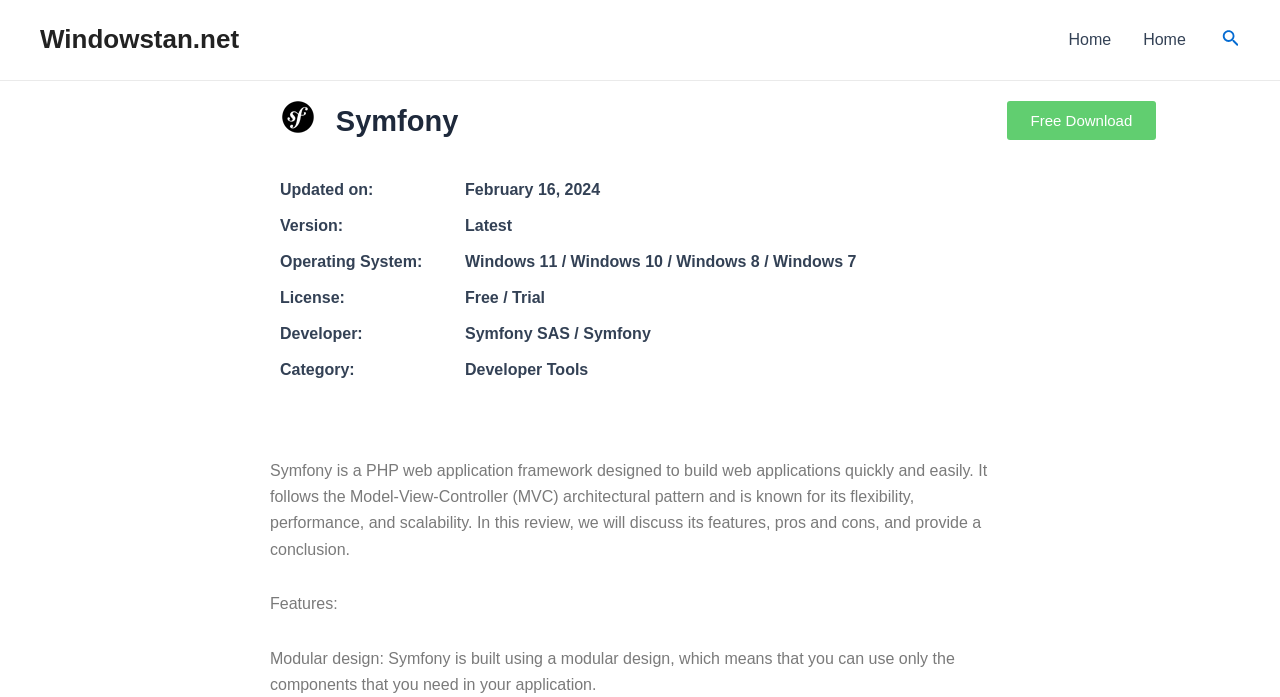What is the operating system required for Symfony?
Analyze the image and deliver a detailed answer to the question.

I found this answer by looking at the 'Operating System:' section on the webpage, which lists 'Windows 11 / Windows 10 / Windows 8 / Windows 7' as the compatible operating systems.